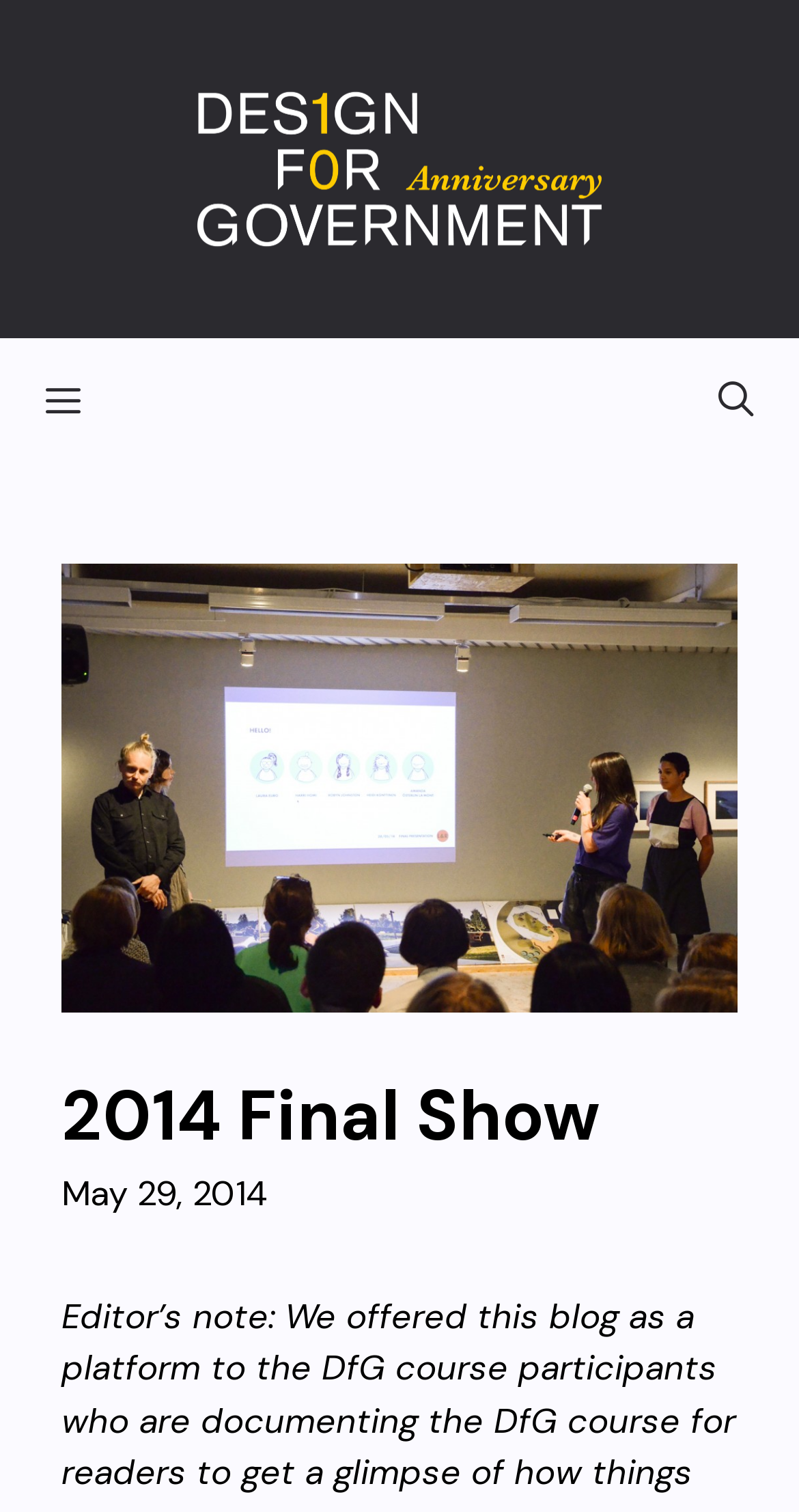Provide the bounding box for the UI element matching this description: "aria-label="Open Search Bar"".

[0.841, 0.224, 1.0, 0.306]